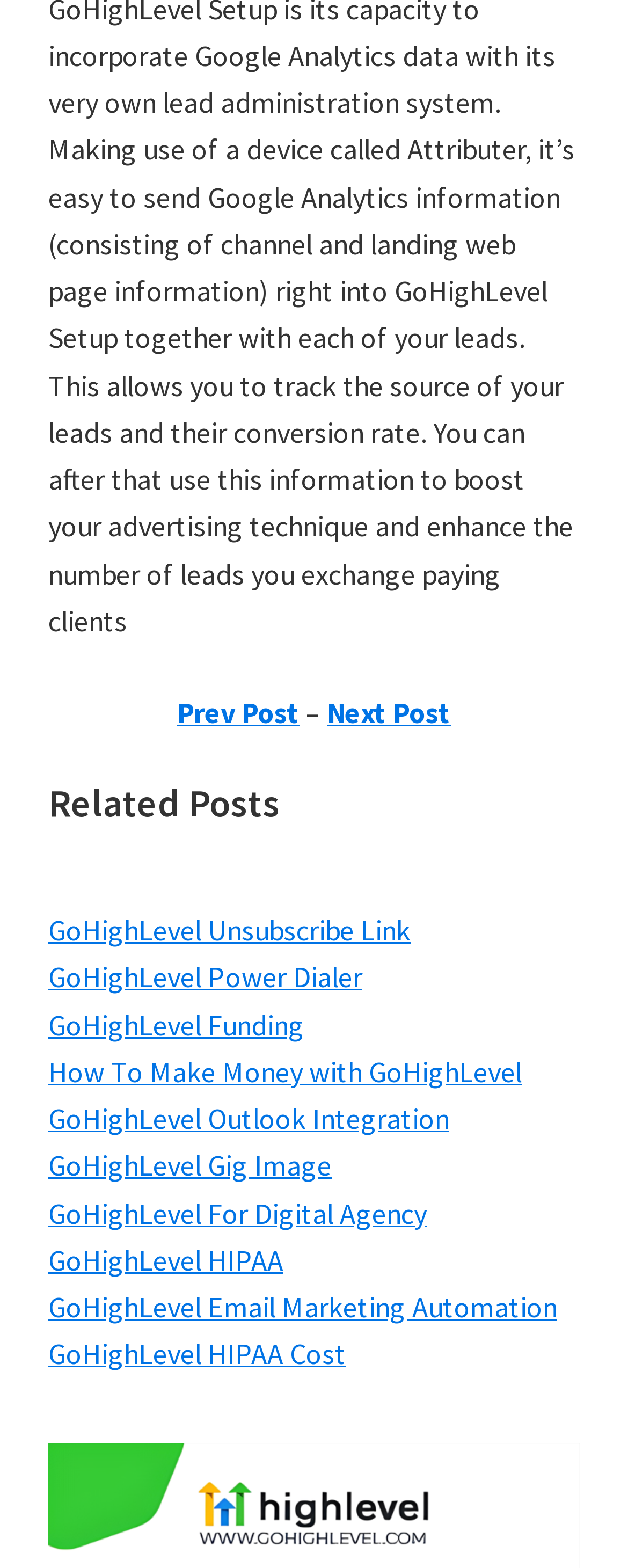Identify the bounding box coordinates for the region to click in order to carry out this instruction: "Go to previous post". Provide the coordinates using four float numbers between 0 and 1, formatted as [left, top, right, bottom].

[0.282, 0.443, 0.477, 0.466]